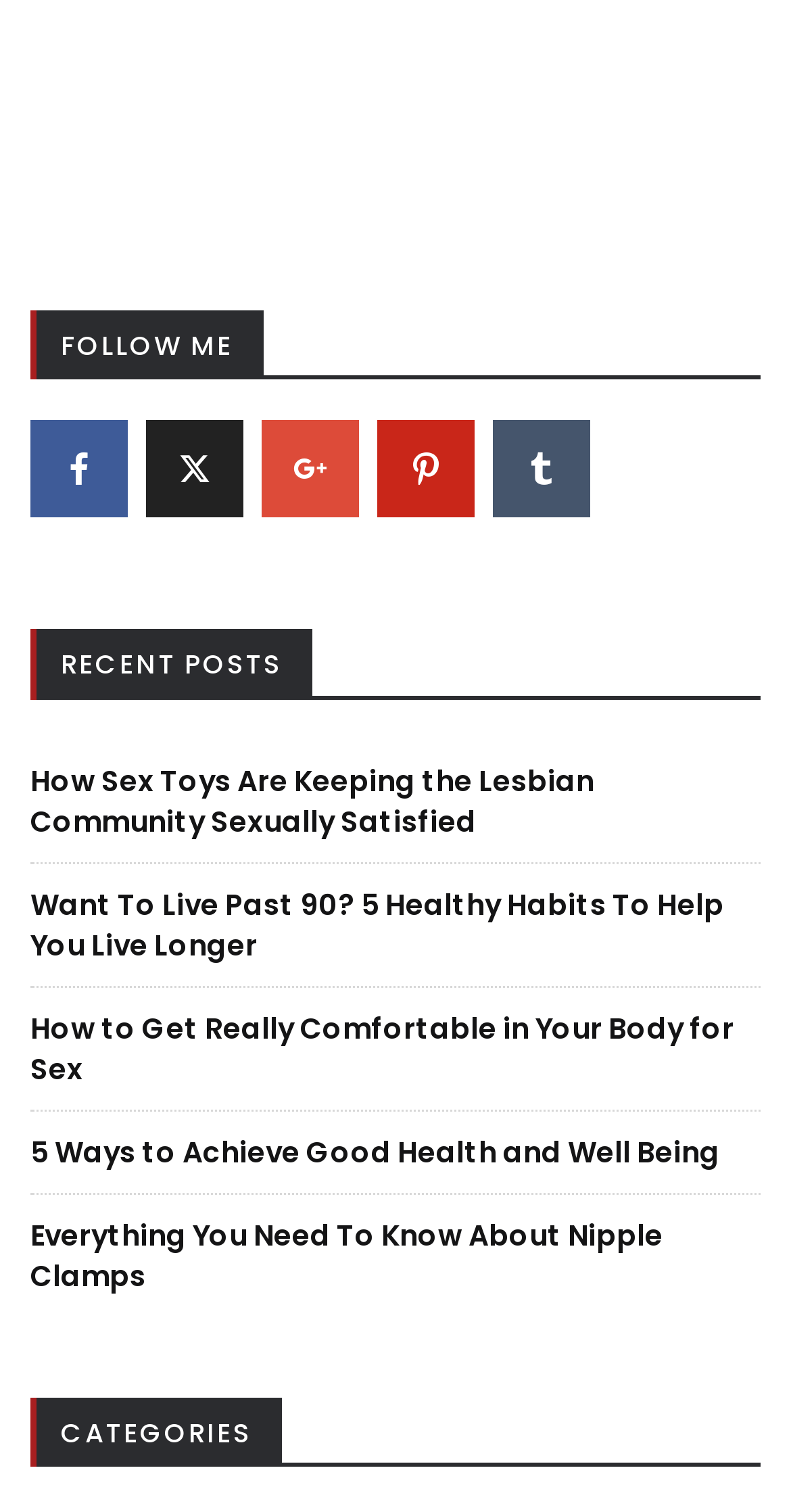Can you identify the bounding box coordinates of the clickable region needed to carry out this instruction: 'View the categories'? The coordinates should be four float numbers within the range of 0 to 1, stated as [left, top, right, bottom].

[0.077, 0.935, 0.318, 0.96]